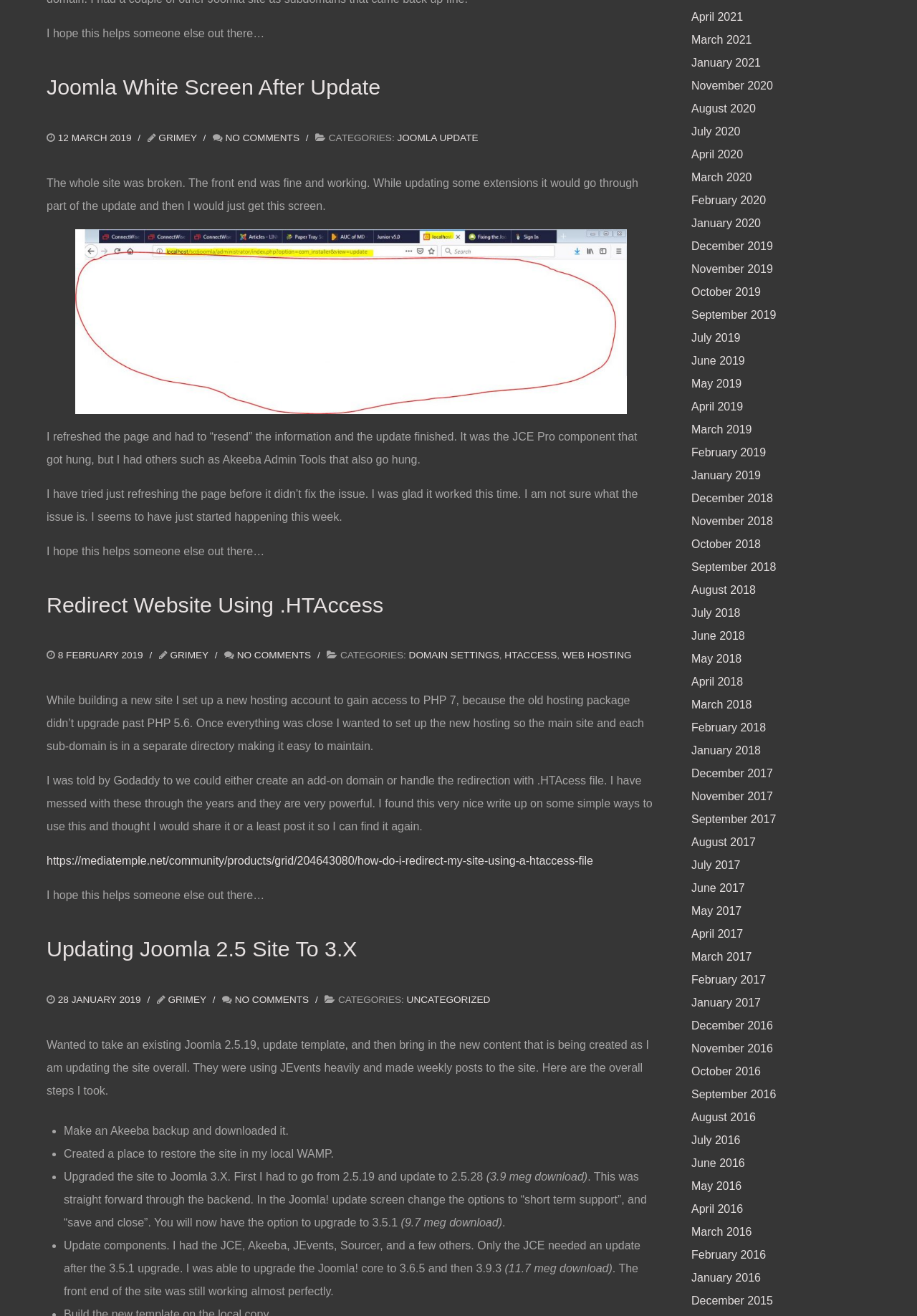What is the category of the third article? Examine the screenshot and reply using just one word or a brief phrase.

UNCATEGORIZED